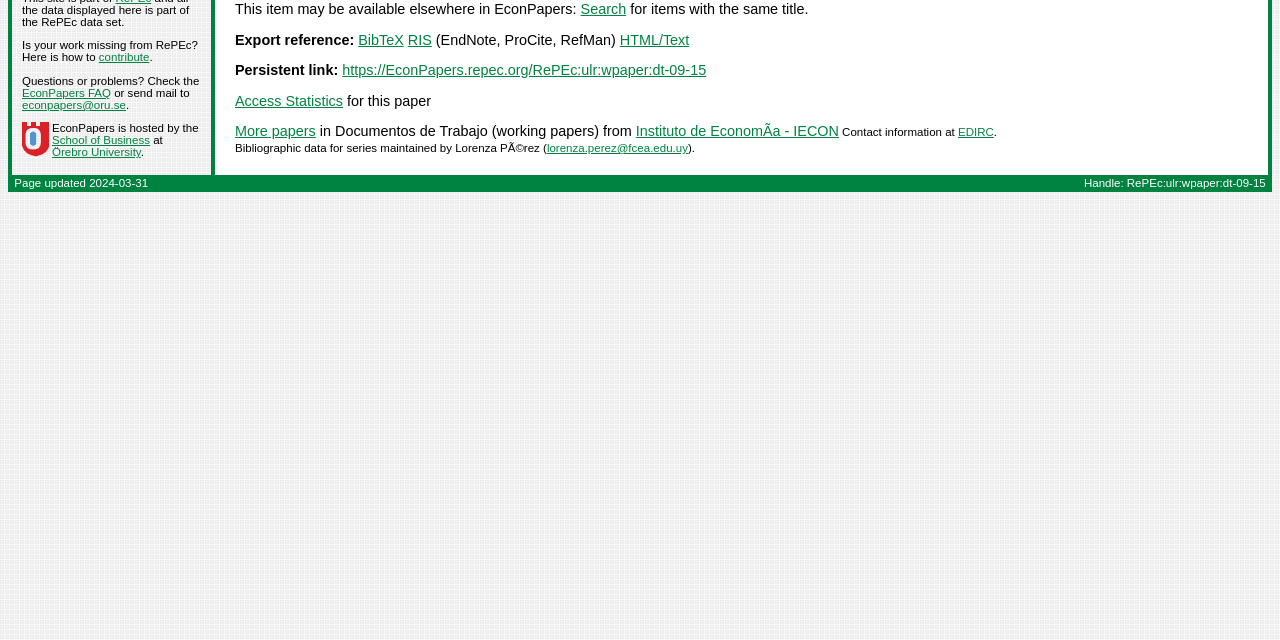Using the description: "School of Business", identify the bounding box of the corresponding UI element in the screenshot.

[0.041, 0.21, 0.117, 0.229]